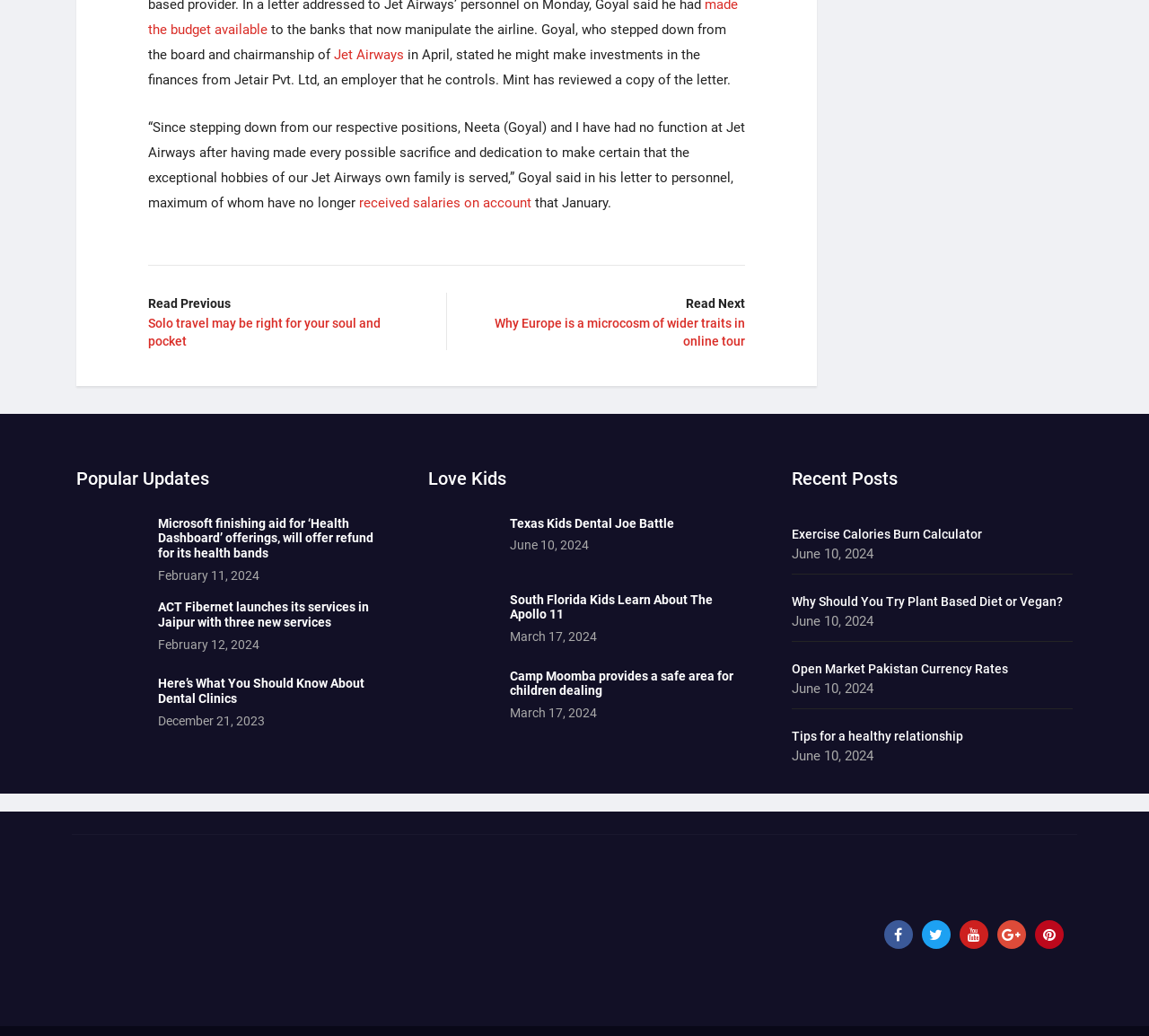Locate the bounding box coordinates of the UI element described by: "Exercise Calories Burn Calculator". The bounding box coordinates should consist of four float numbers between 0 and 1, i.e., [left, top, right, bottom].

[0.689, 0.507, 0.934, 0.524]